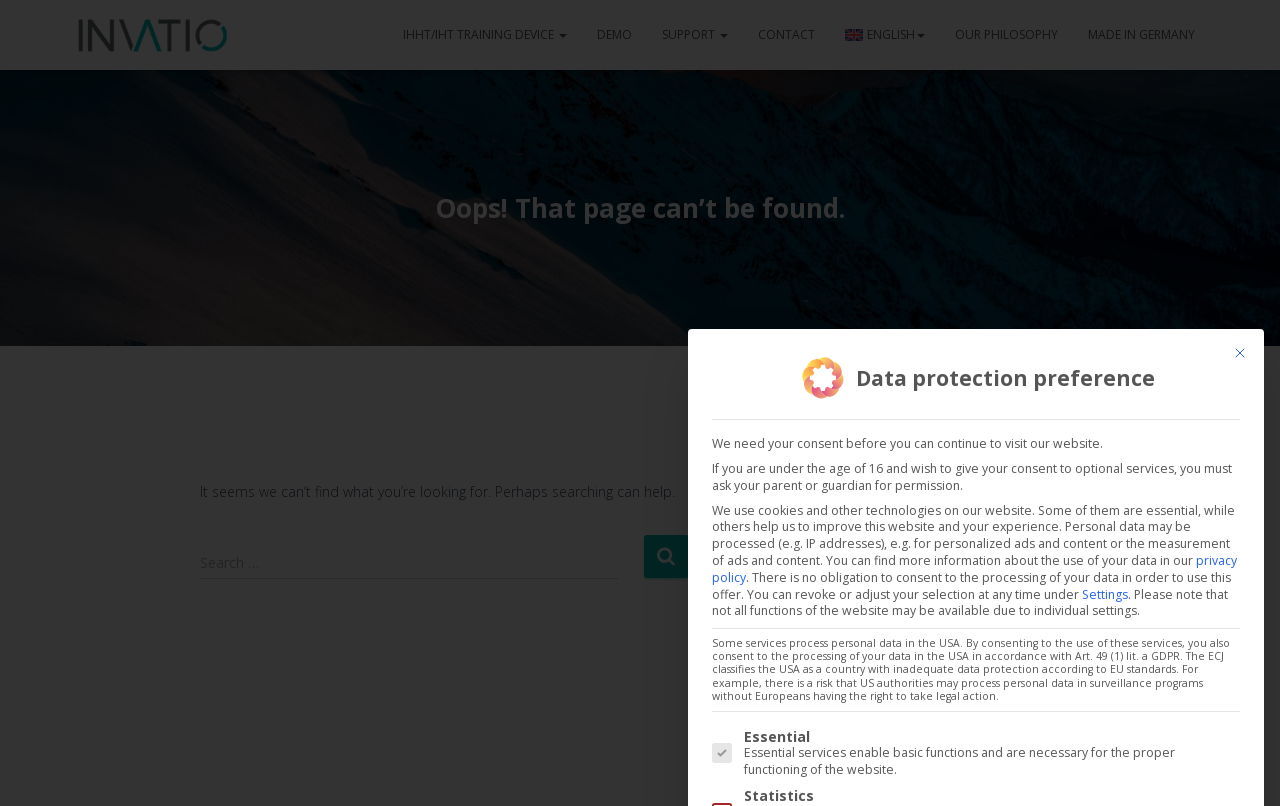Please provide a comprehensive answer to the question based on the screenshot: What is the purpose of the search box?

The search box is provided to allow users to search for specific content within the website. It is accompanied by a 'Search' button, indicating that users can enter their search queries and click the button to get the results.